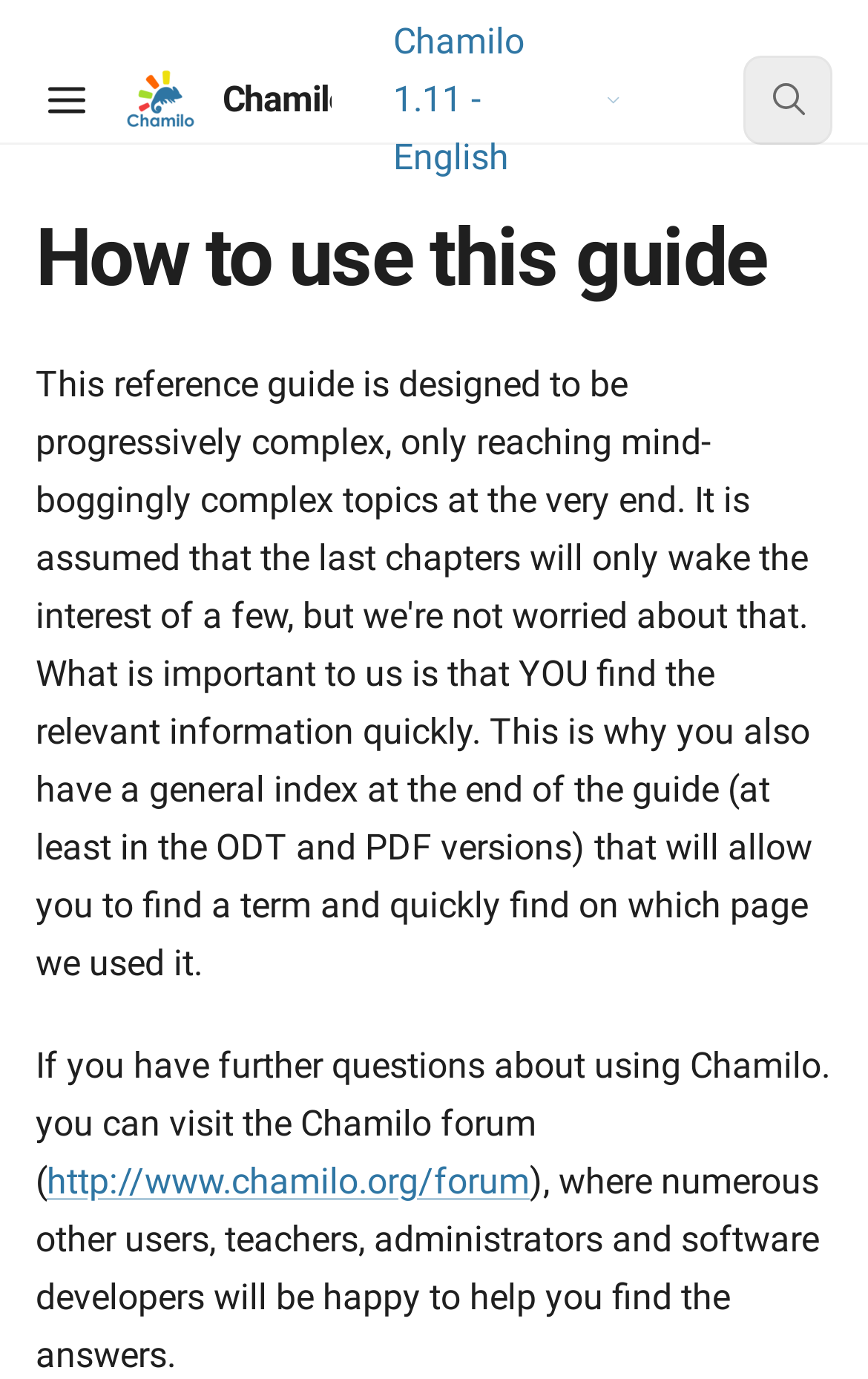Kindly respond to the following question with a single word or a brief phrase: 
What is the language of the Chamilo guide?

English